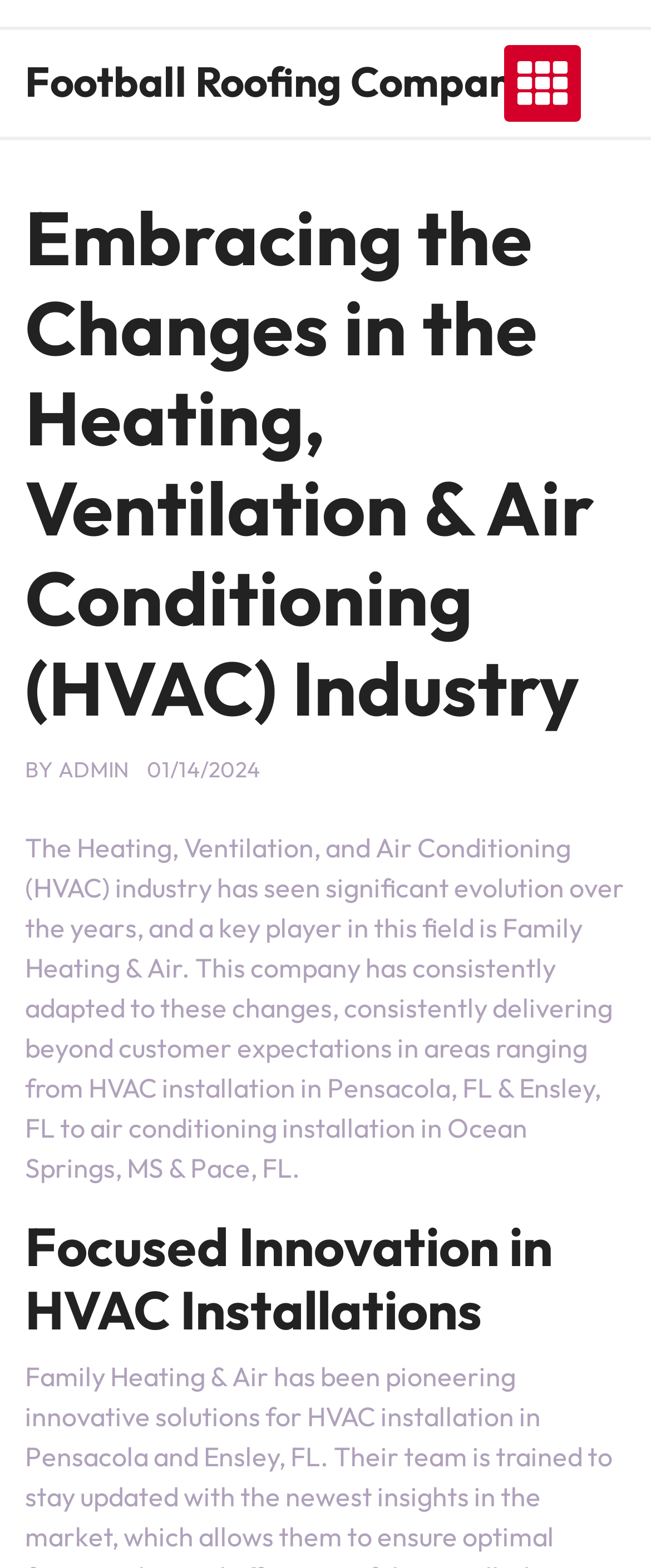Find the bounding box of the element with the following description: "Football Roofing Company". The coordinates must be four float numbers between 0 and 1, formatted as [left, top, right, bottom].

[0.038, 0.035, 0.821, 0.069]